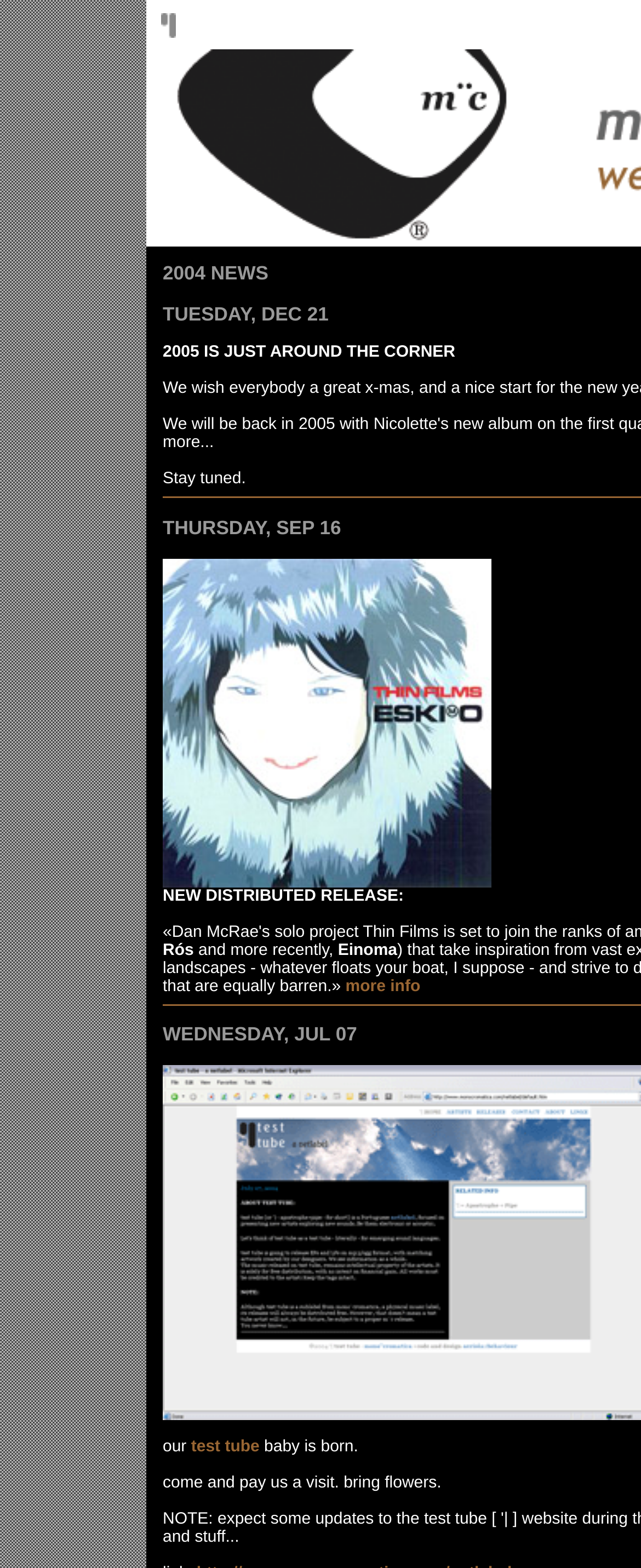Review the image closely and give a comprehensive answer to the question: What is the name of the website?

The name of the website can be found in the LayoutTableCell element with the text 'test tube website' at coordinates [0.246, 0.0, 0.697, 0.031]. This element is a child of the LayoutTableRow element and is located at the top of the webpage.